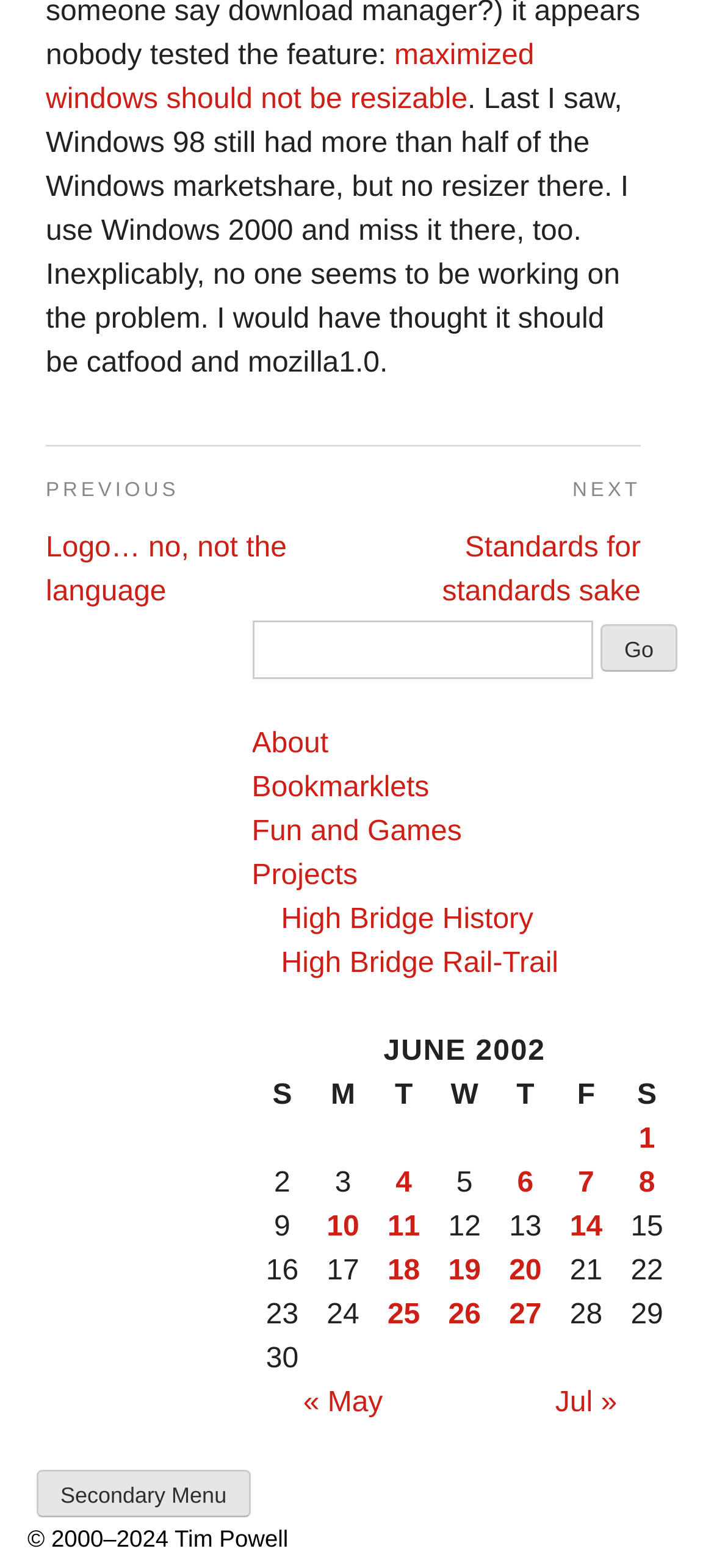Specify the bounding box coordinates of the element's area that should be clicked to execute the given instruction: "Go to LIFESTYLE page". The coordinates should be four float numbers between 0 and 1, i.e., [left, top, right, bottom].

None